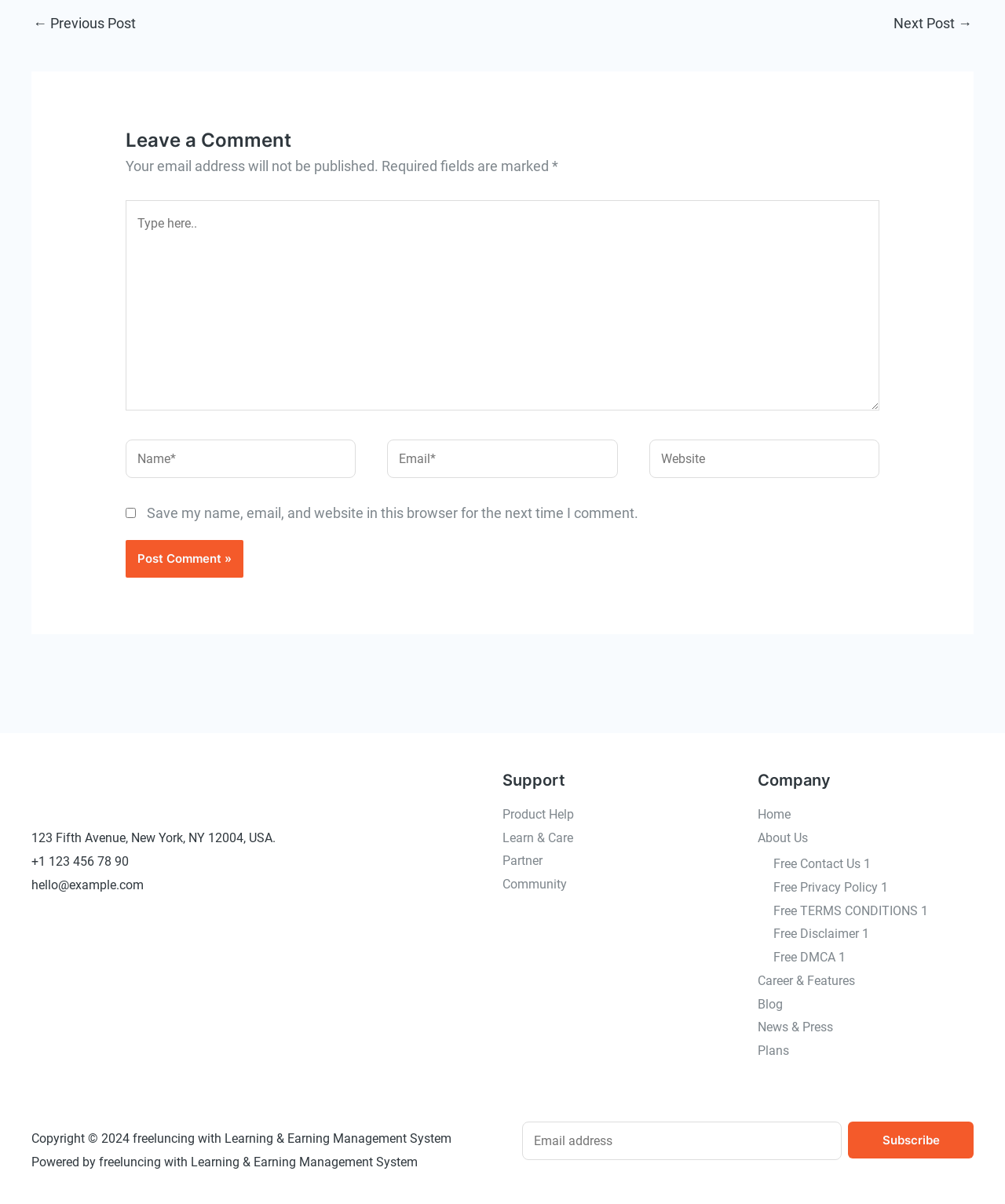Locate the UI element described by ← Previous Post in the provided webpage screenshot. Return the bounding box coordinates in the format (top-left x, top-left y, bottom-right x, bottom-right y), ensuring all values are between 0 and 1.

[0.033, 0.007, 0.135, 0.035]